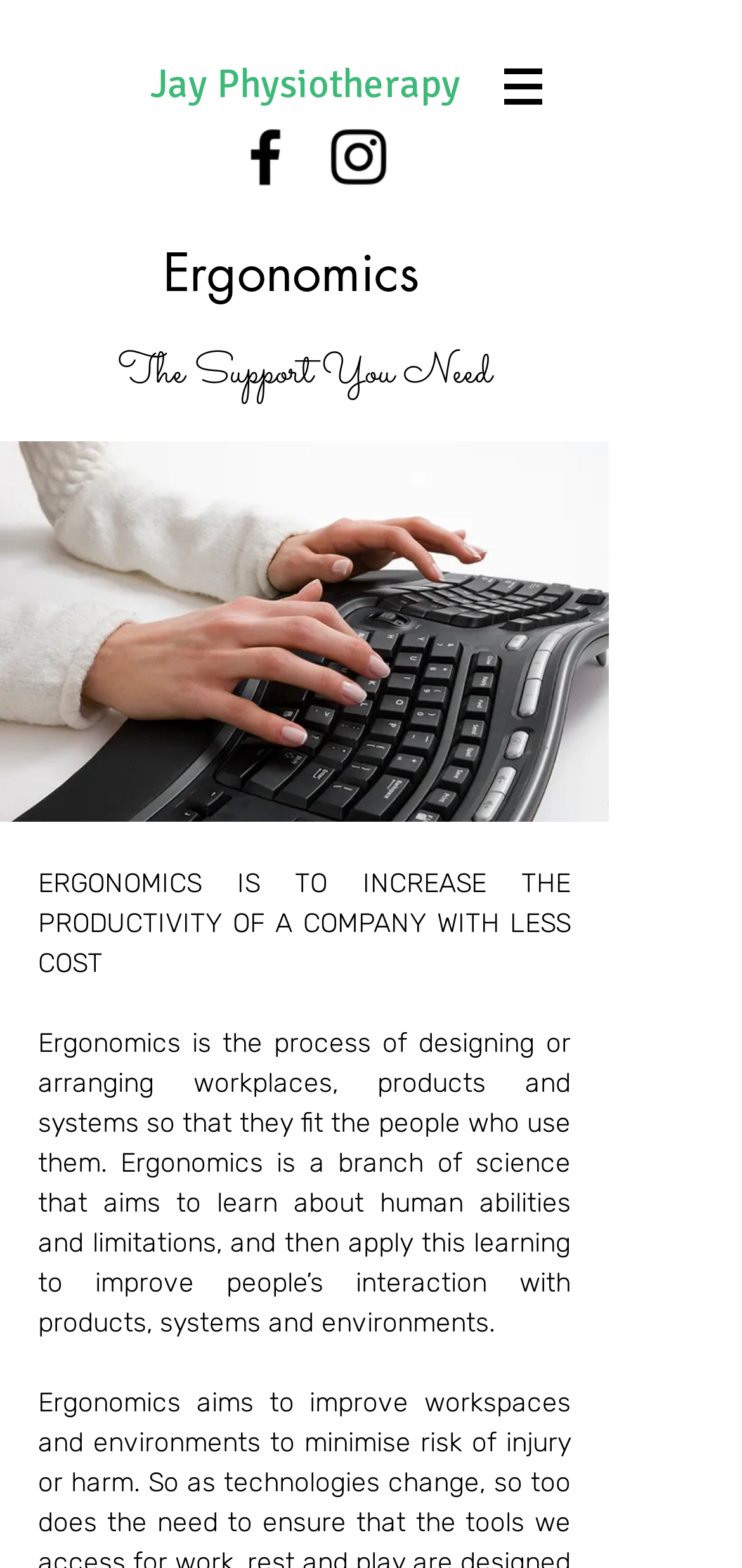Given the element description aria-label="Facebook", predict the bounding box coordinates for the UI element in the webpage screenshot. The format should be (top-left x, top-left y, bottom-right x, bottom-right y), and the values should be between 0 and 1.

[0.308, 0.076, 0.408, 0.124]